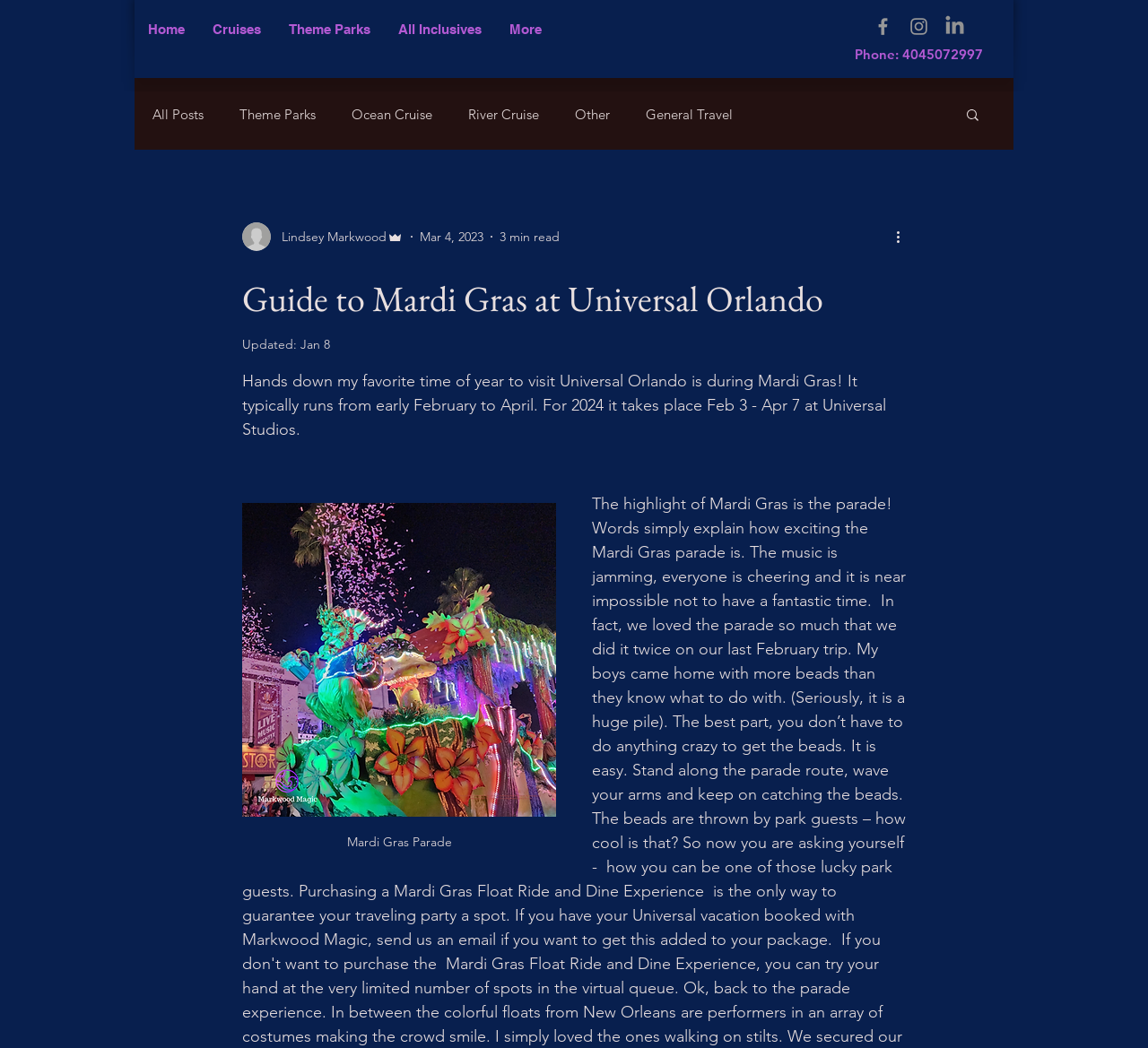Determine the bounding box coordinates for the HTML element described here: "Theme Parks".

[0.239, 0.013, 0.334, 0.043]